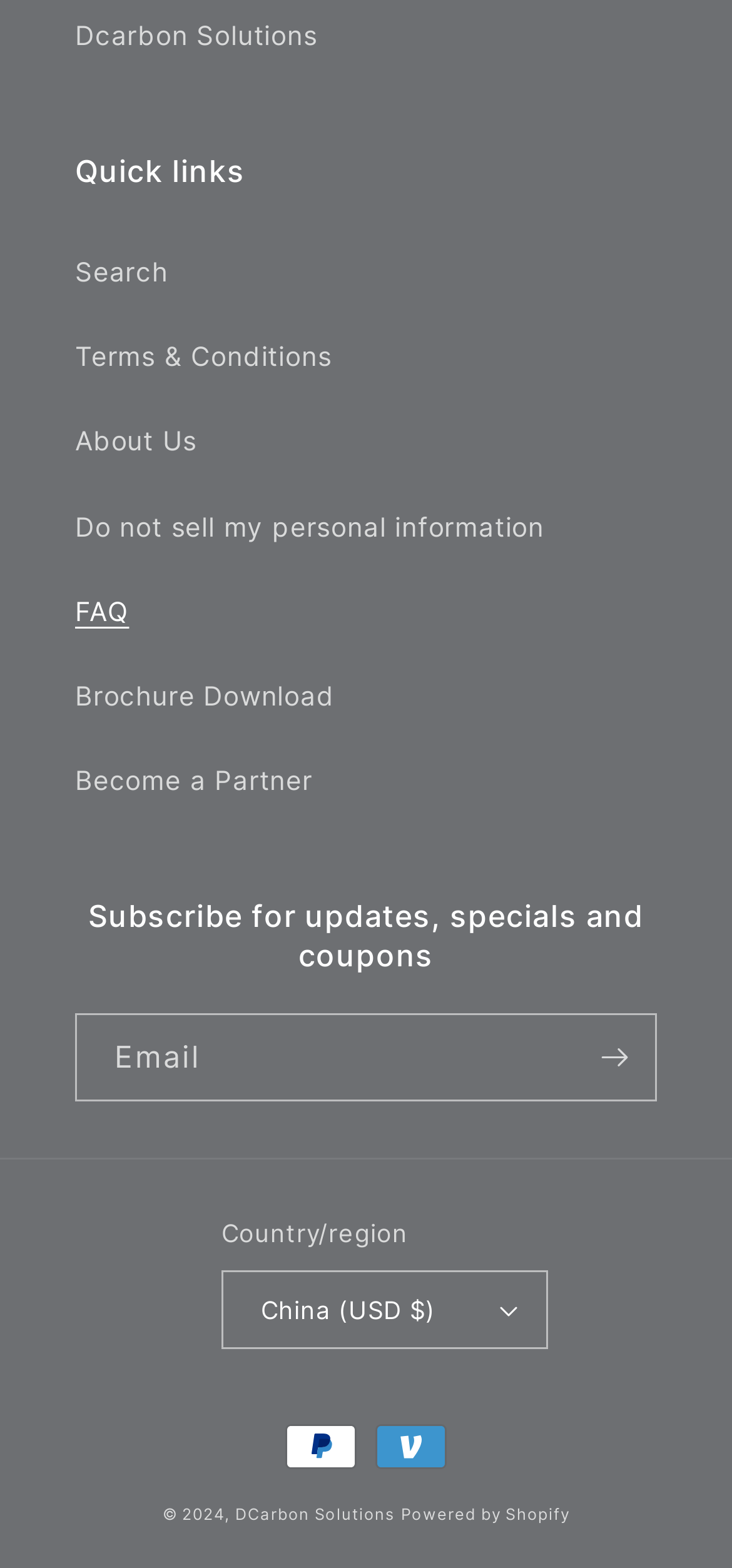Locate the bounding box coordinates of the clickable region to complete the following instruction: "View terms and conditions."

[0.103, 0.2, 0.897, 0.254]